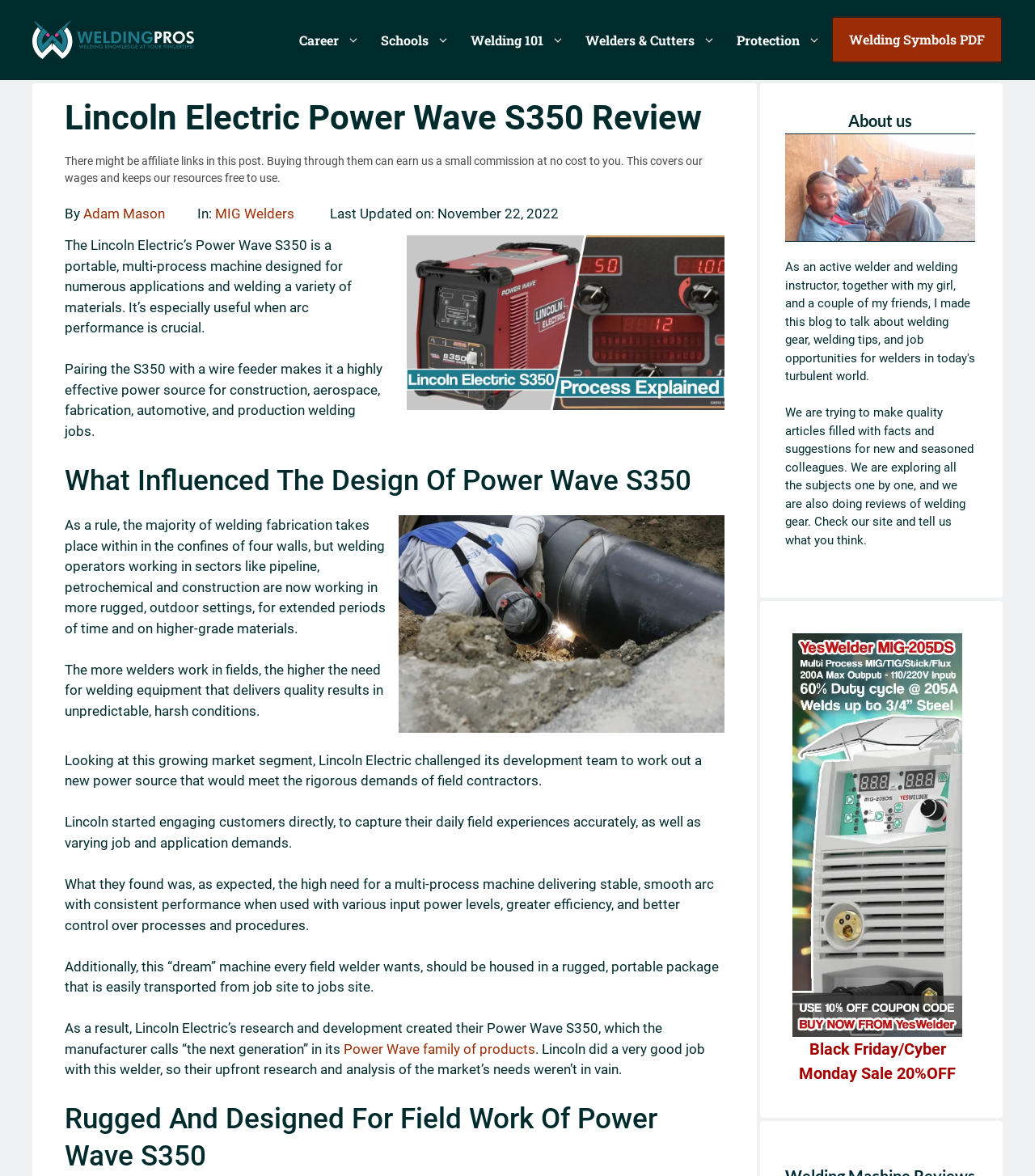Determine the bounding box coordinates for the clickable element required to fulfill the instruction: "Learn more about the Power Wave family of products". Provide the coordinates as four float numbers between 0 and 1, i.e., [left, top, right, bottom].

[0.332, 0.885, 0.517, 0.899]